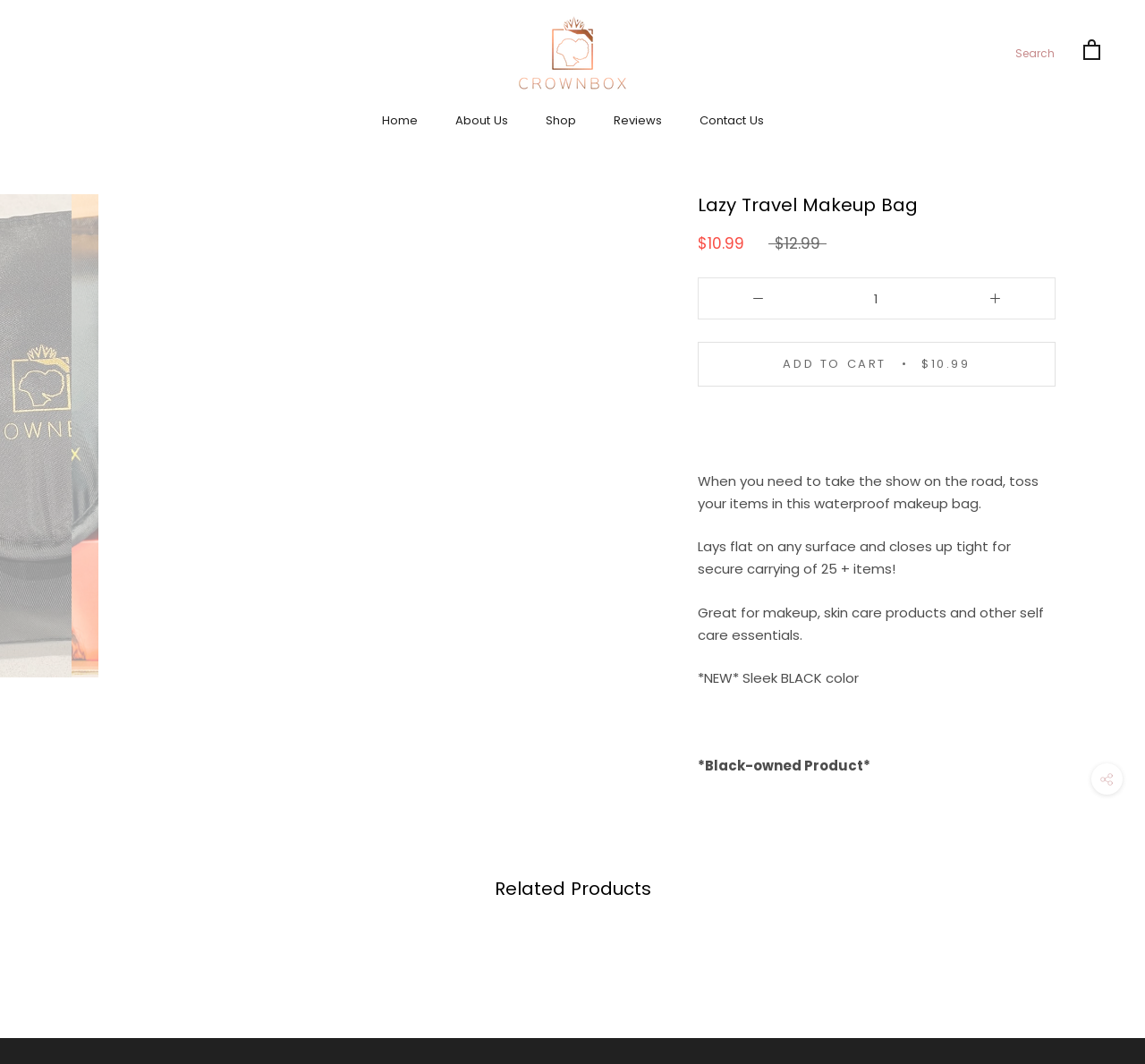How many items can the Lazy Travel Makeup Bag hold?
Using the image, respond with a single word or phrase.

25+